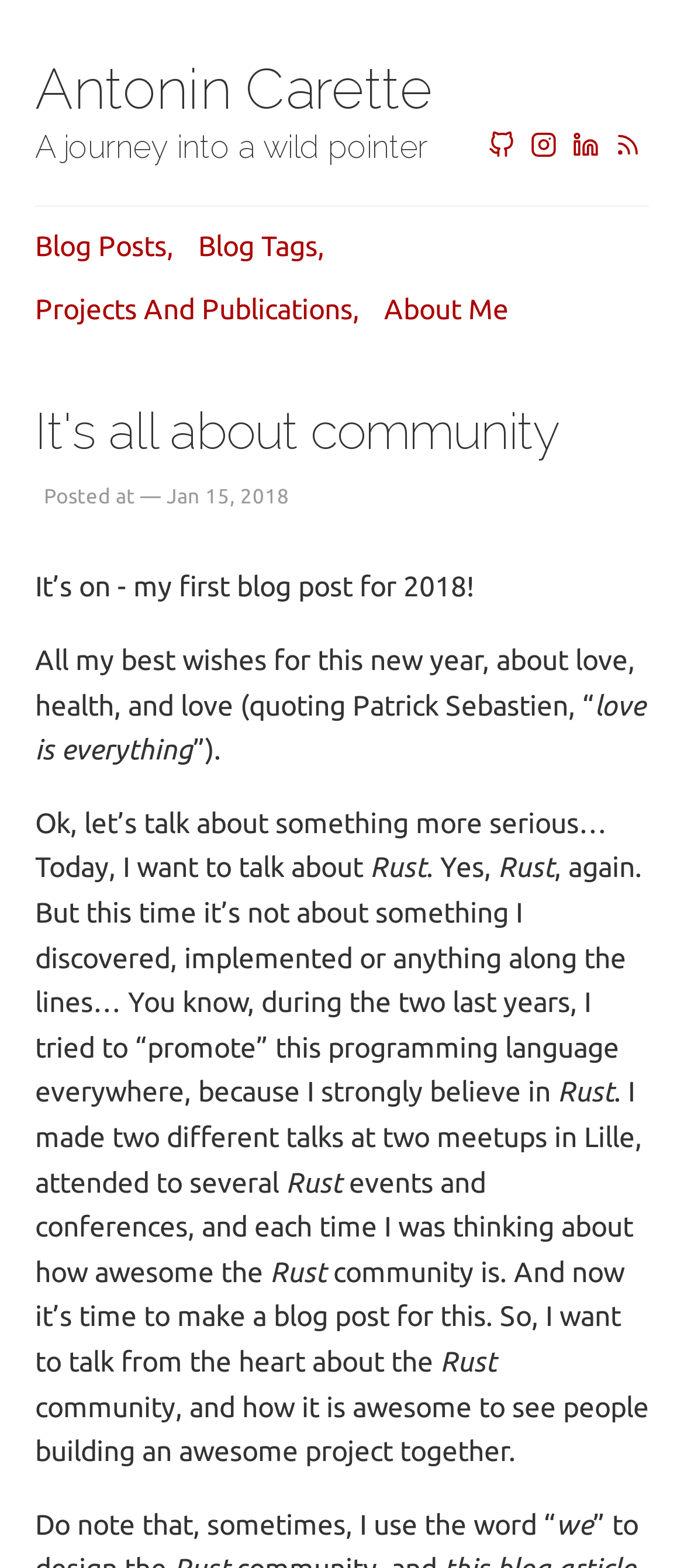What is the topic of the blog post?
Analyze the image and provide a thorough answer to the question.

The topic of the blog post is mentioned in the text 'Rust' which appears multiple times in the blog post, indicating that the author is discussing the programming language Rust.